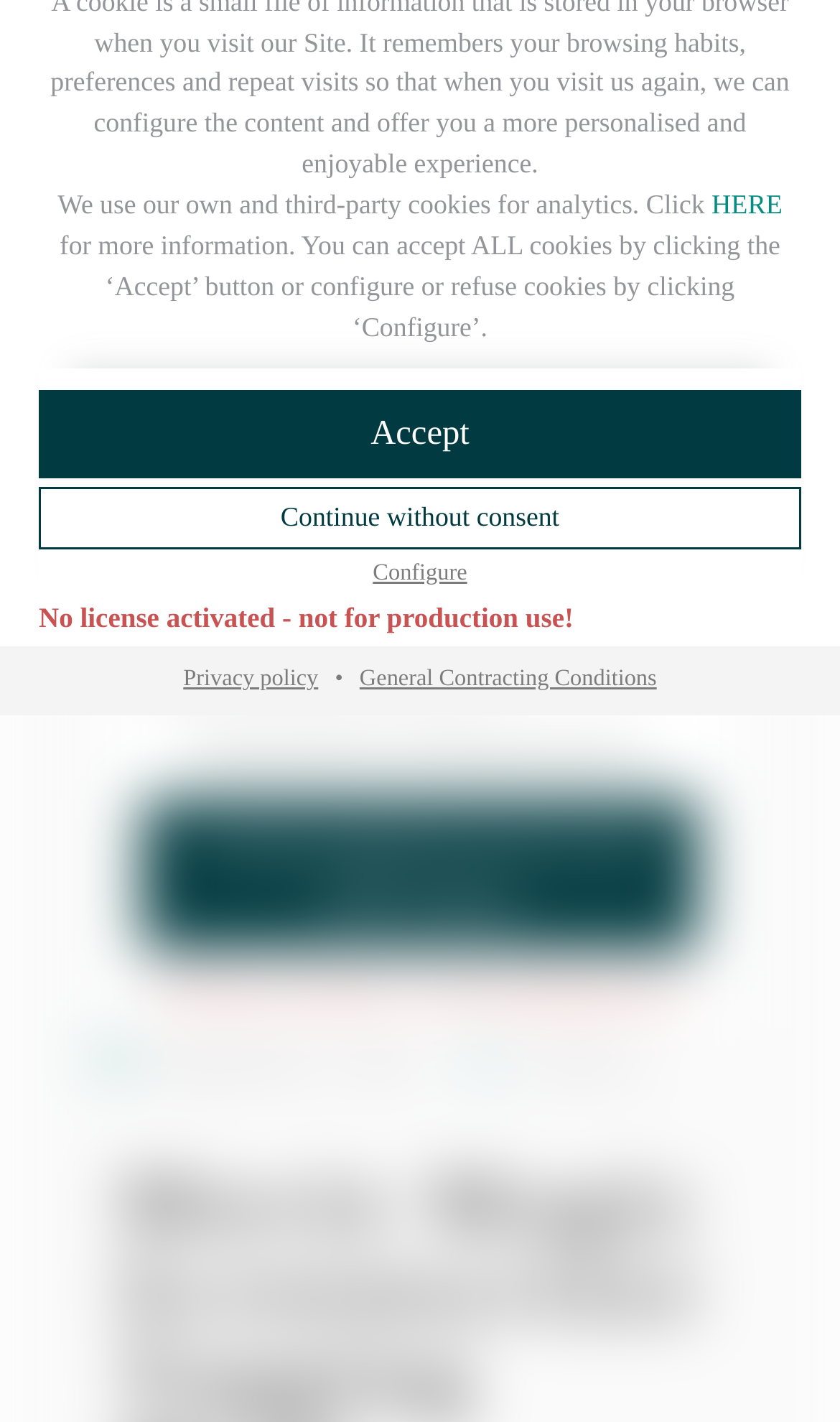Identify the bounding box for the UI element described as: "Privacy policy". Ensure the coordinates are four float numbers between 0 and 1, formatted as [left, top, right, bottom].

[0.205, 0.468, 0.392, 0.486]